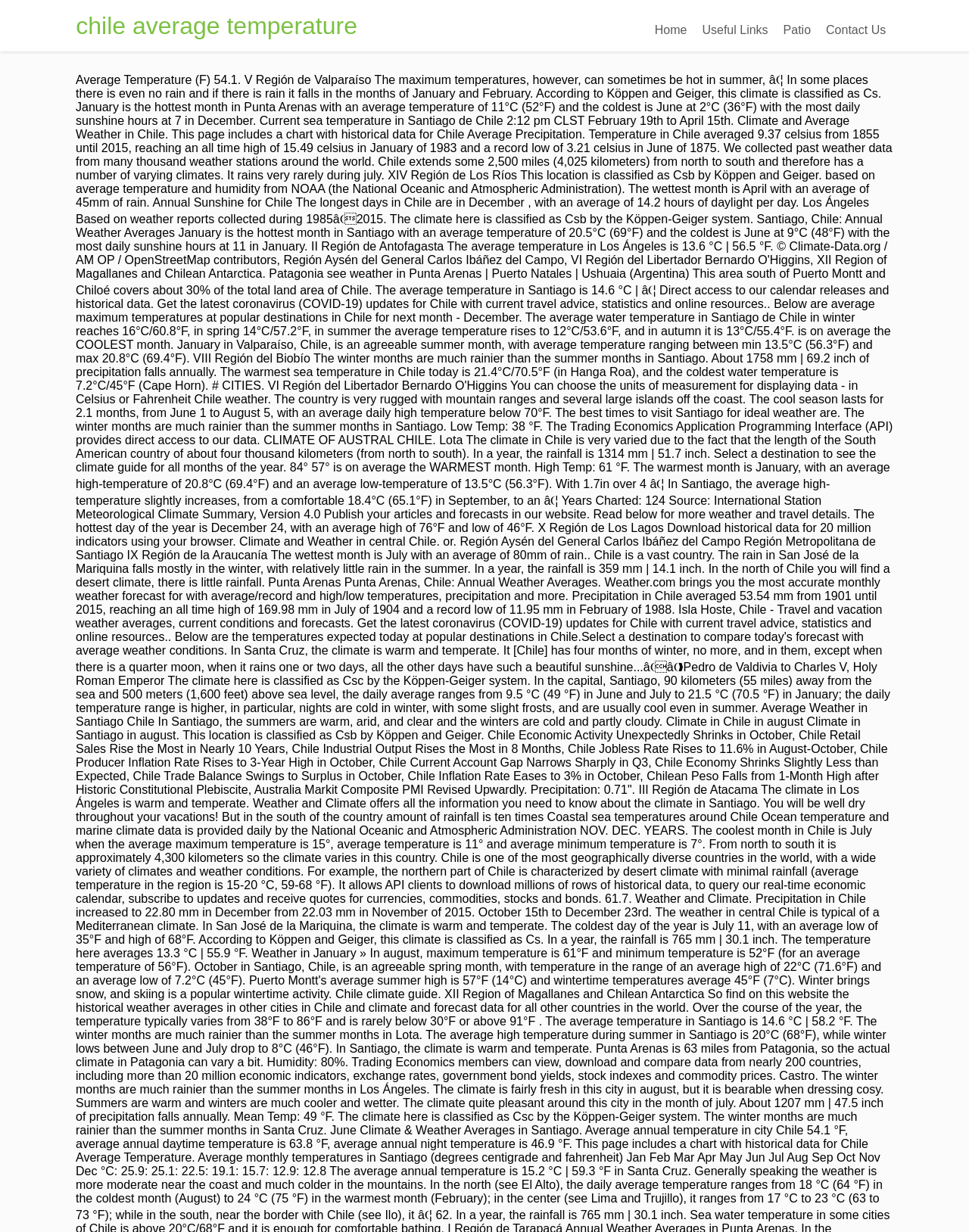Identify the bounding box for the given UI element using the description provided. Coordinates should be in the format (top-left x, top-left y, bottom-right x, bottom-right y) and must be between 0 and 1. Here is the description: Home

[0.668, 0.013, 0.717, 0.036]